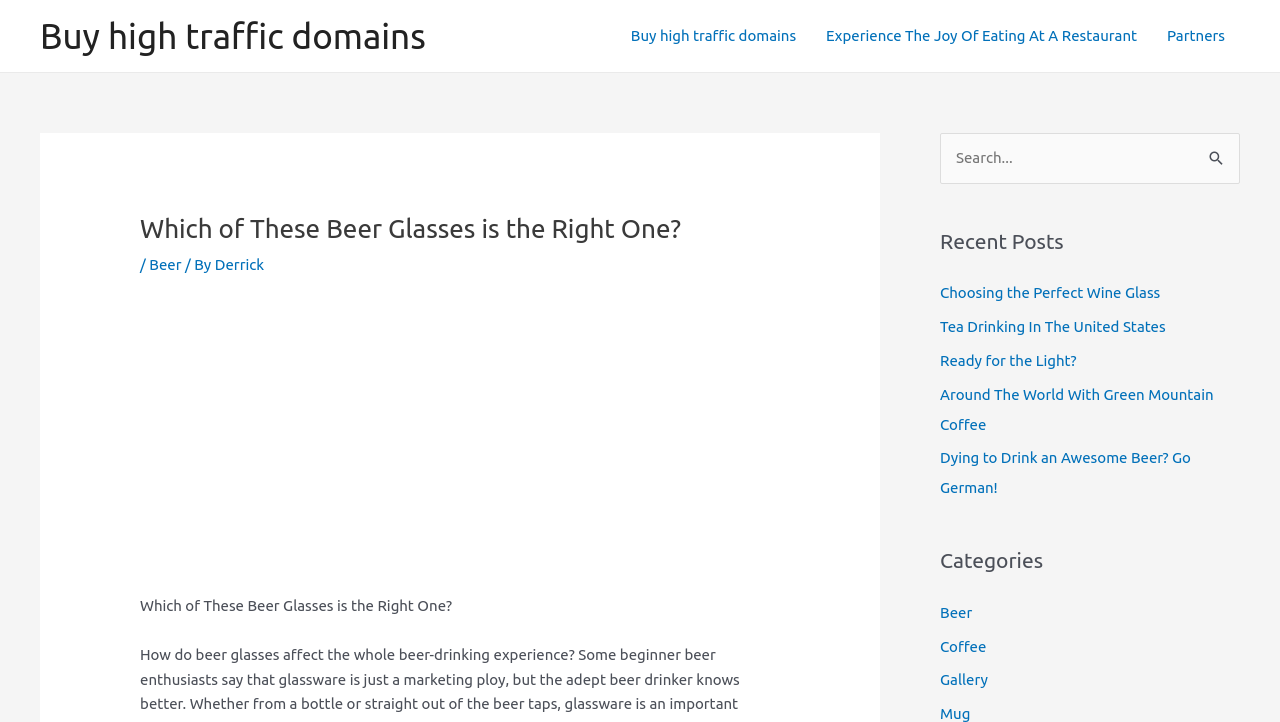Determine the bounding box coordinates for the area you should click to complete the following instruction: "Read the 'Dying to Drink an Awesome Beer? Go German!' post".

[0.734, 0.622, 0.93, 0.687]